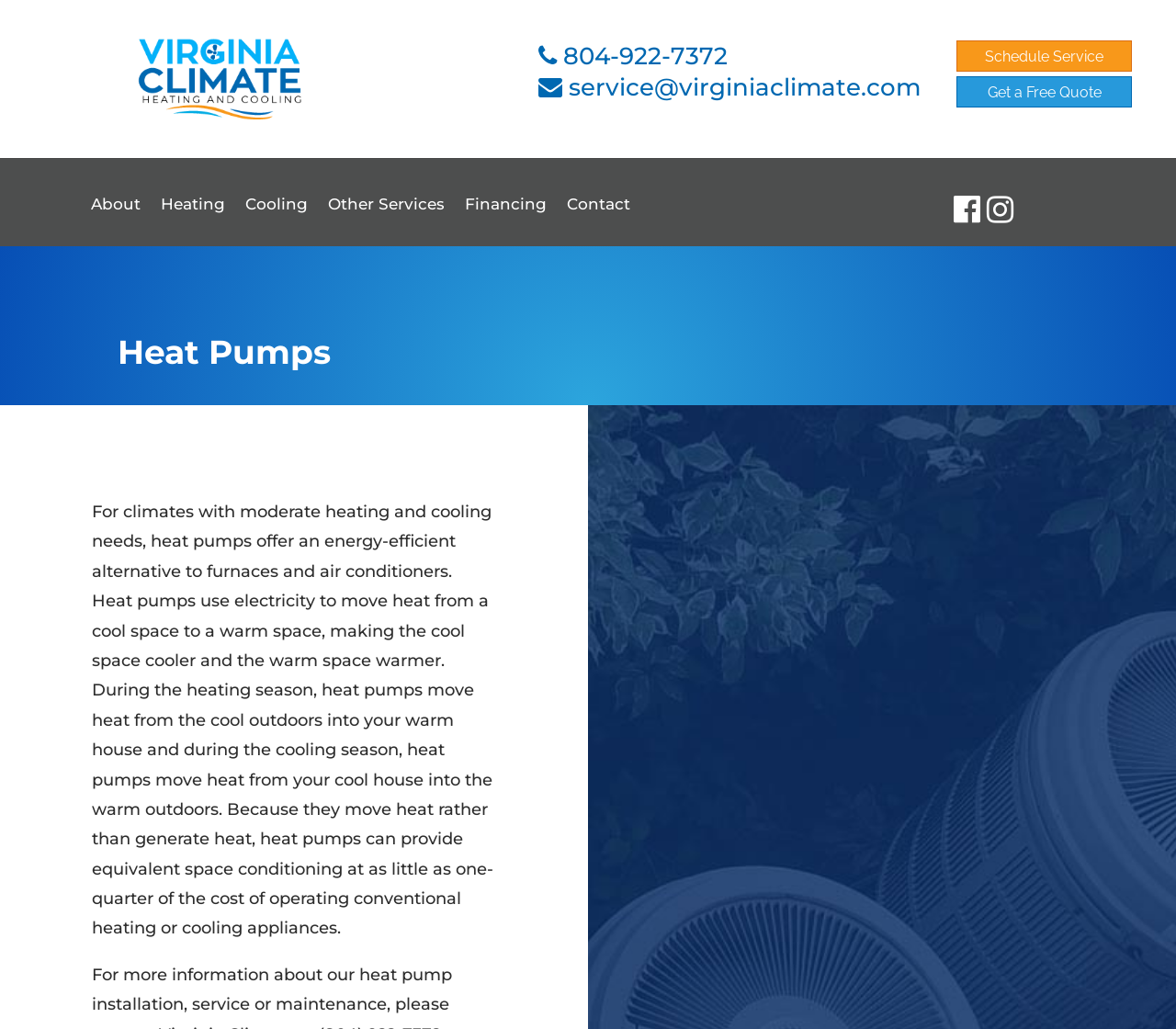What are the two seasons when heat pumps are used?
Please elaborate on the answer to the question with detailed information.

I found the two seasons by reading the text below the heading, which explains that during the heating season, heat pumps move heat from the cool outdoors into the warm house, and during the cooling season, heat pumps move heat from the cool house into the warm outdoors.